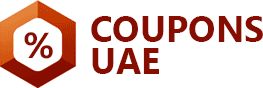Provide a brief response to the question below using one word or phrase:
What is the purpose of the Coupons UAE platform?

To provide access to coupons and deals